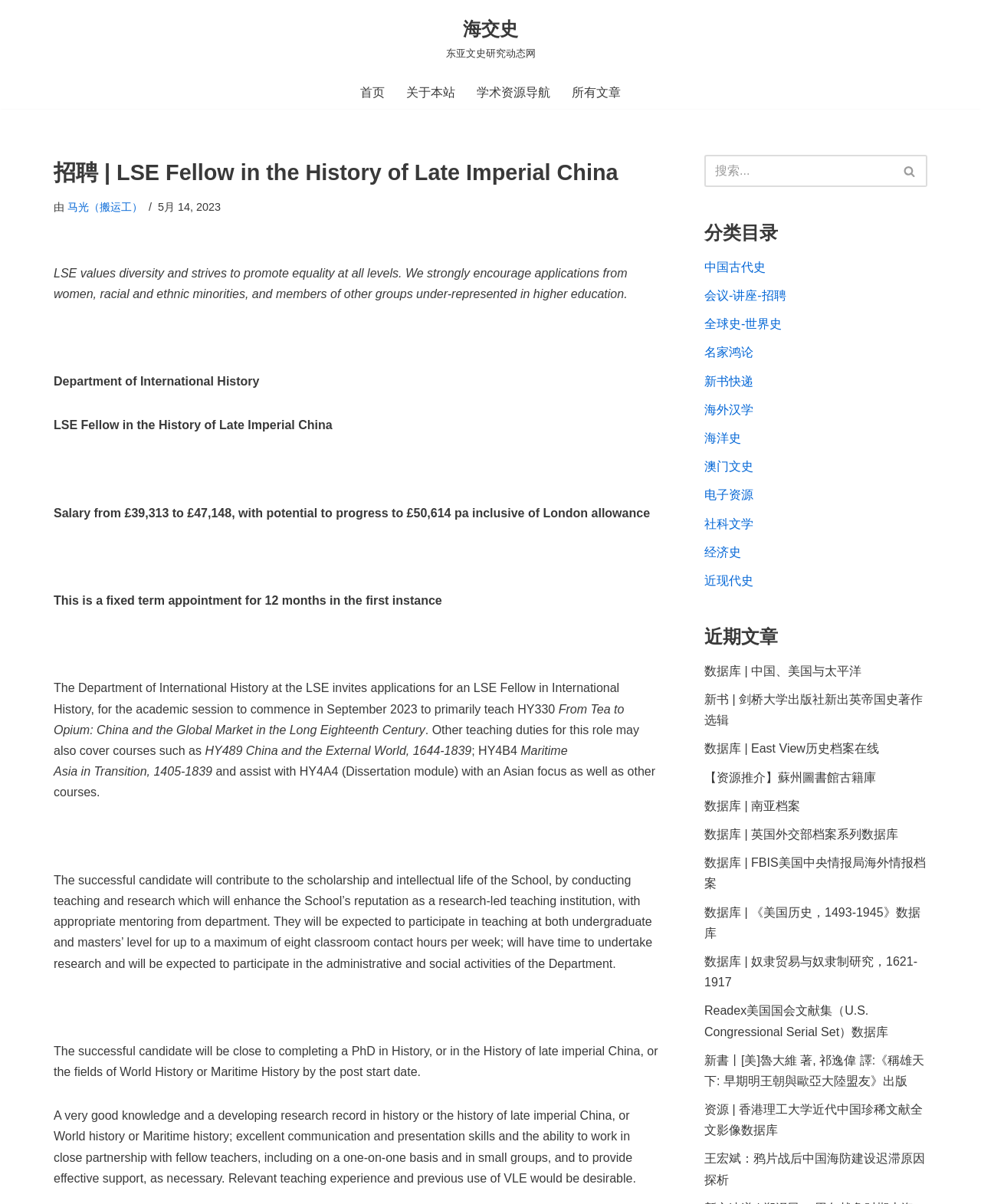Based on the image, give a detailed response to the question: What is the salary range for the fellowship?

I found the salary range by looking at the text 'Salary from £39,313 to £47,148, with potential to progress to £50,614 pa inclusive of London allowance' which provides the salary information for the fellowship.